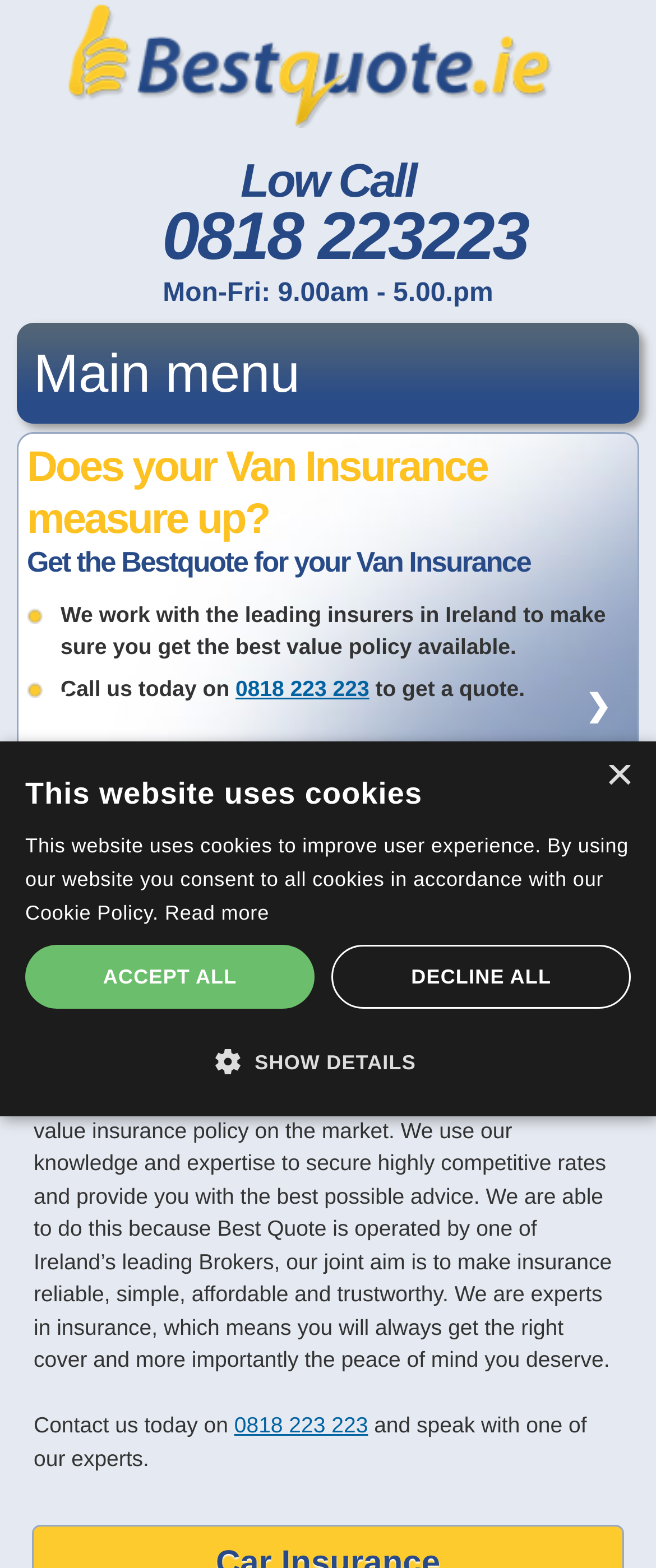Please identify the bounding box coordinates of the clickable area that will allow you to execute the instruction: "Get a quote".

[0.046, 0.526, 0.31, 0.563]